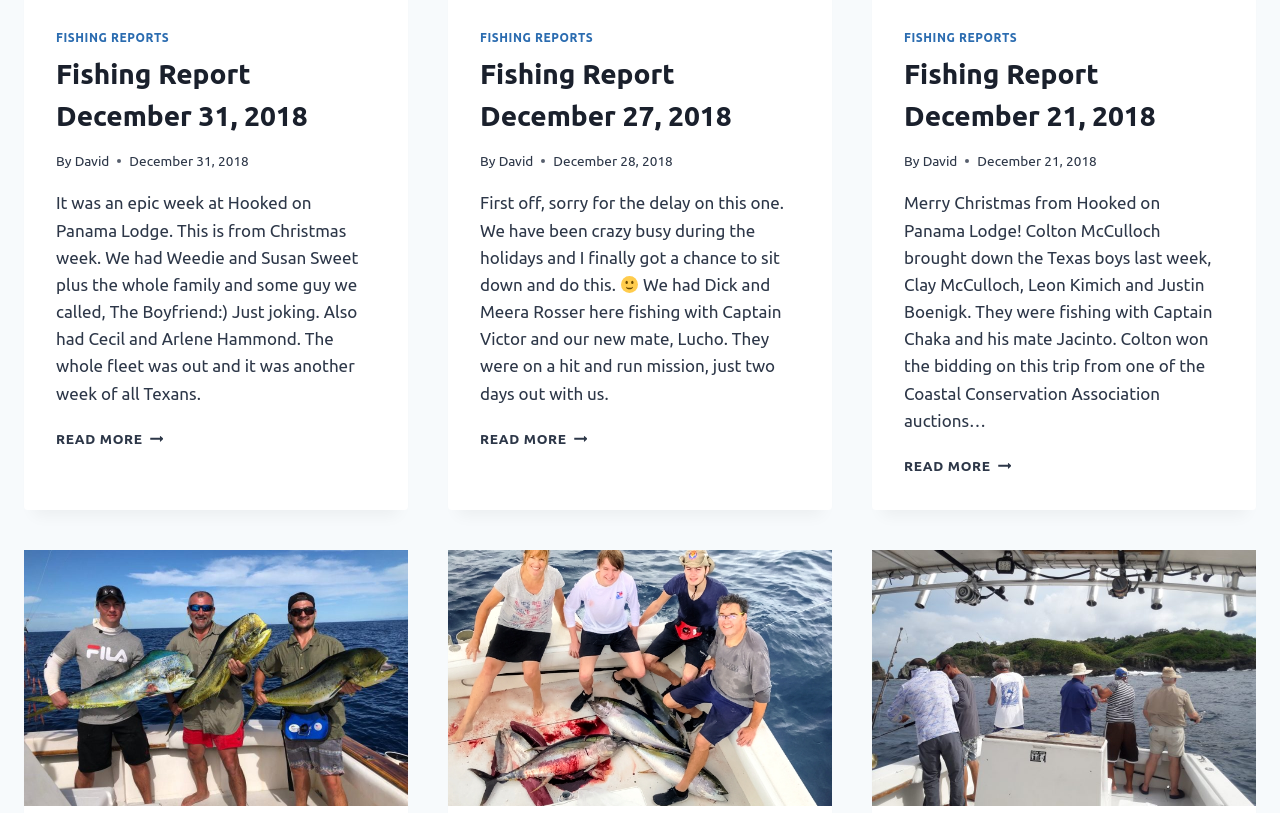Determine the bounding box coordinates for the UI element described. Format the coordinates as (top-left x, top-left y, bottom-right x, bottom-right y) and ensure all values are between 0 and 1. Element description: Fishing Report December 27, 2018

[0.375, 0.071, 0.572, 0.161]